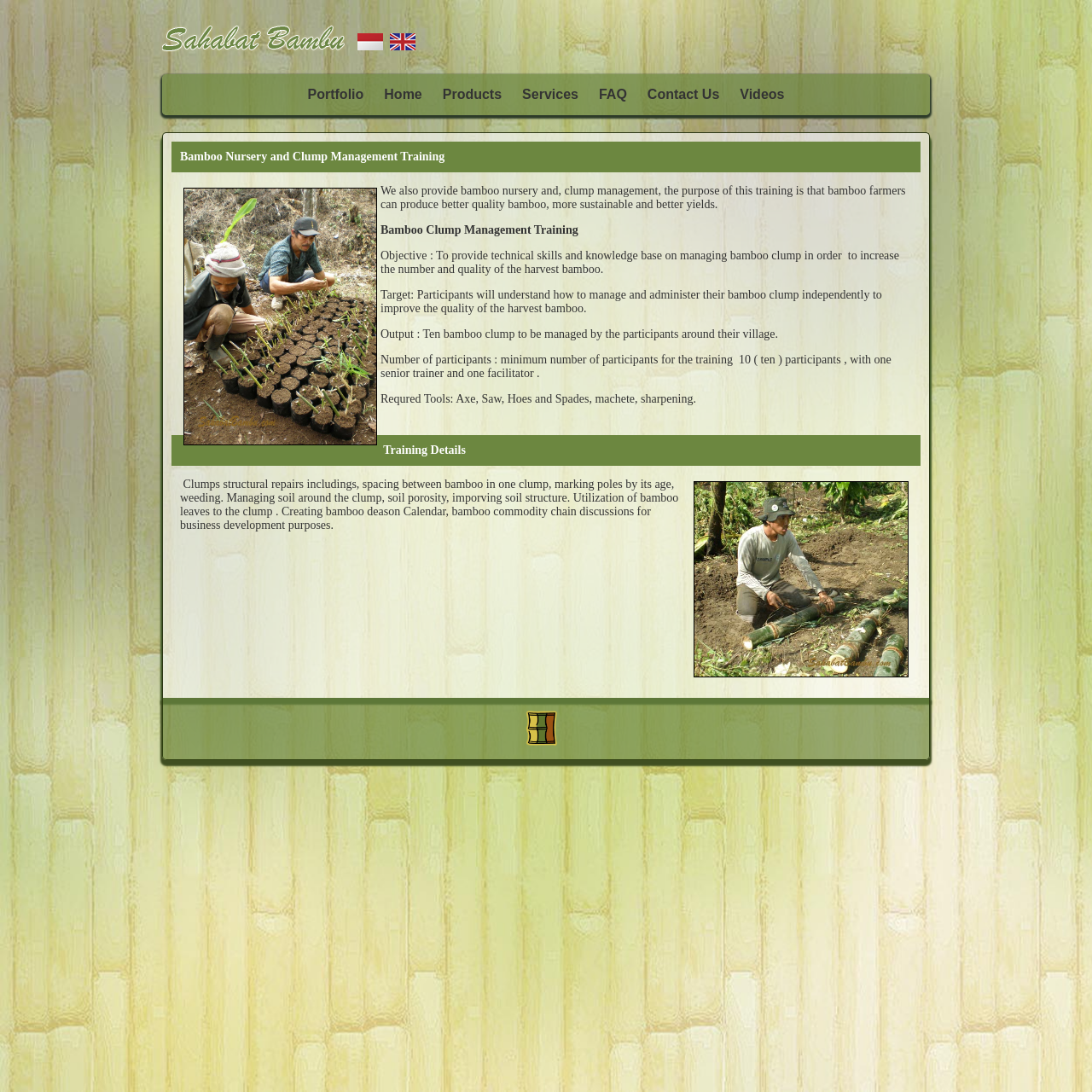Extract the bounding box coordinates of the UI element described by: "FAQ". The coordinates should include four float numbers ranging from 0 to 1, e.g., [left, top, right, bottom].

[0.539, 0.068, 0.583, 0.105]